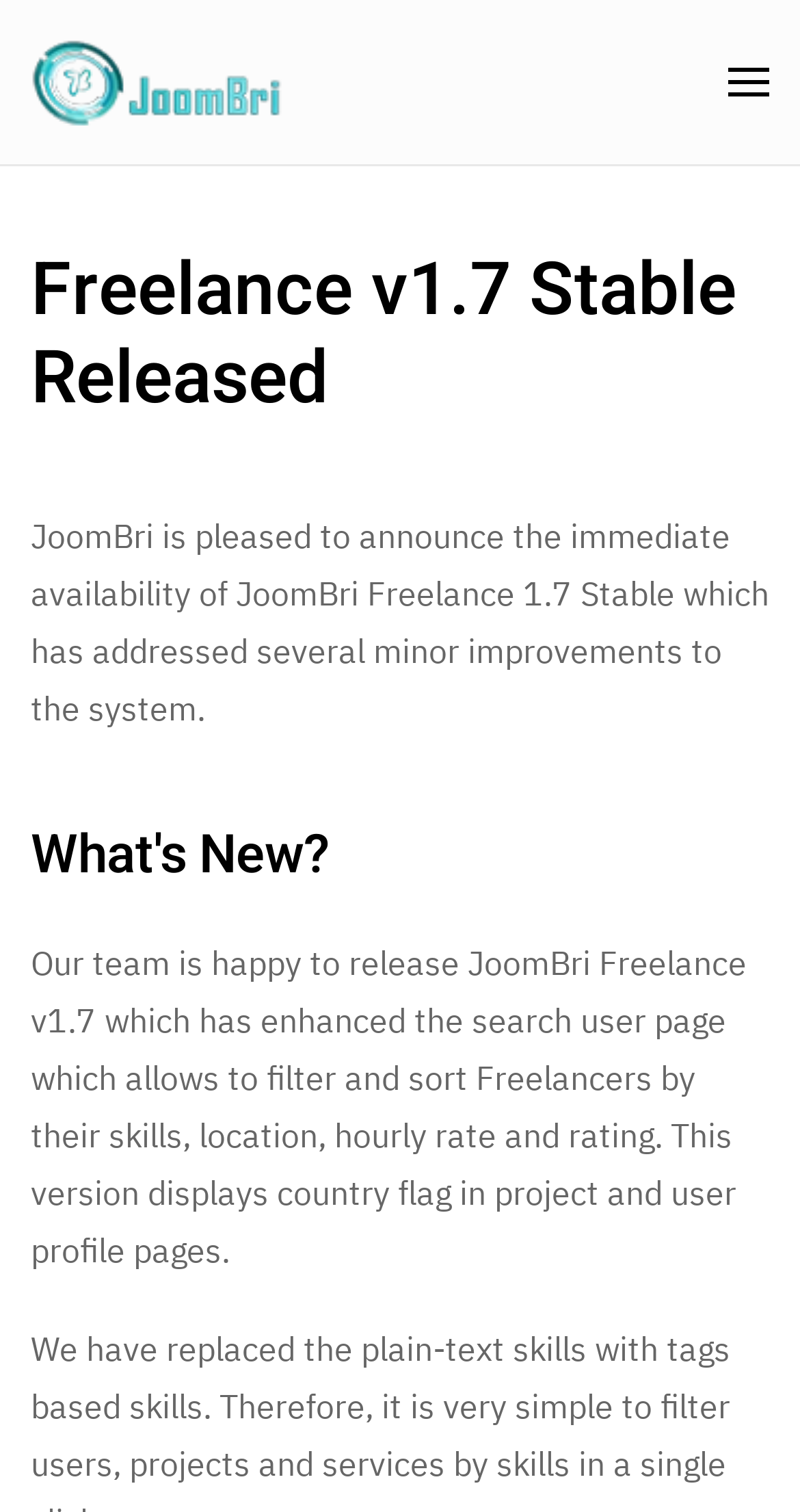Describe the webpage in detail, including text, images, and layout.

The webpage appears to be an announcement page for JoomBri Freelance v1.7 Stable Release. At the top left corner, there is a link to "Skip to main content" and another link to "Back to home" with the JoomBri logo image beside it. On the top right corner, there is a button to "Open menu" with a small icon image.

Below the top navigation, there is a large heading that reads "Freelance v1.7 Stable Released". Following this heading, there is a paragraph of text that announces the availability of JoomBri Freelance 1.7 Stable, which has addressed several minor improvements to the system.

Further down, there is a subheading "What's New?" followed by a longer paragraph of text that describes the new features of JoomBri Freelance v1.7, including enhanced search functionality and the display of country flags in project and user profile pages.